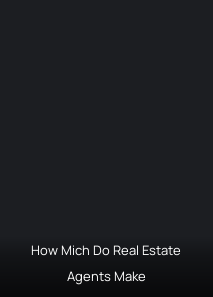Respond to the following question using a concise word or phrase: 
What is the purpose of the graphic?

To engage viewers